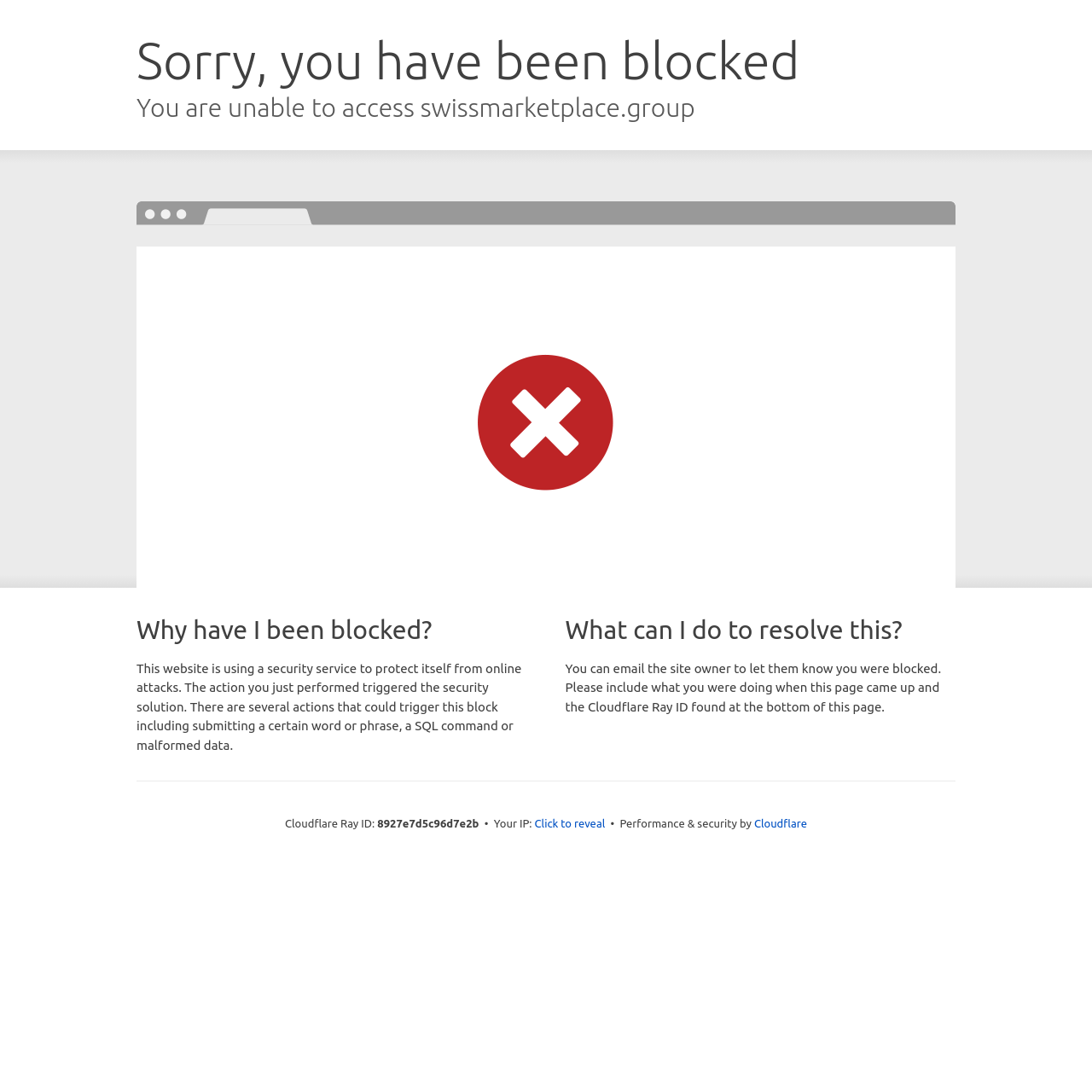From the webpage screenshot, identify the region described by Get This Look. Provide the bounding box coordinates as (top-left x, top-left y, bottom-right x, bottom-right y), with each value being a floating point number between 0 and 1.

None